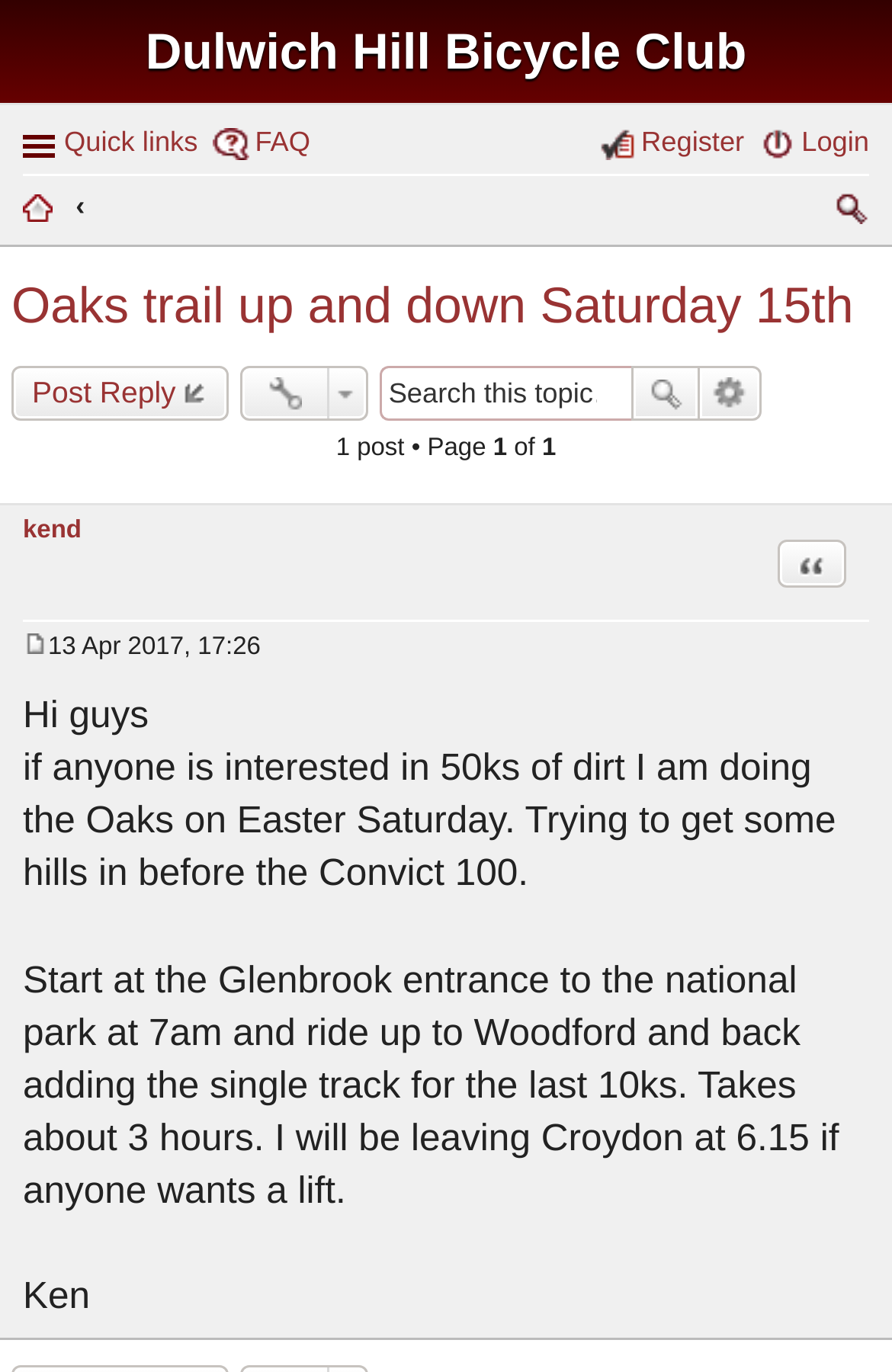What is the name of the bicycle club?
Look at the image and respond with a one-word or short-phrase answer.

Dulwich Hill Bicycle Club